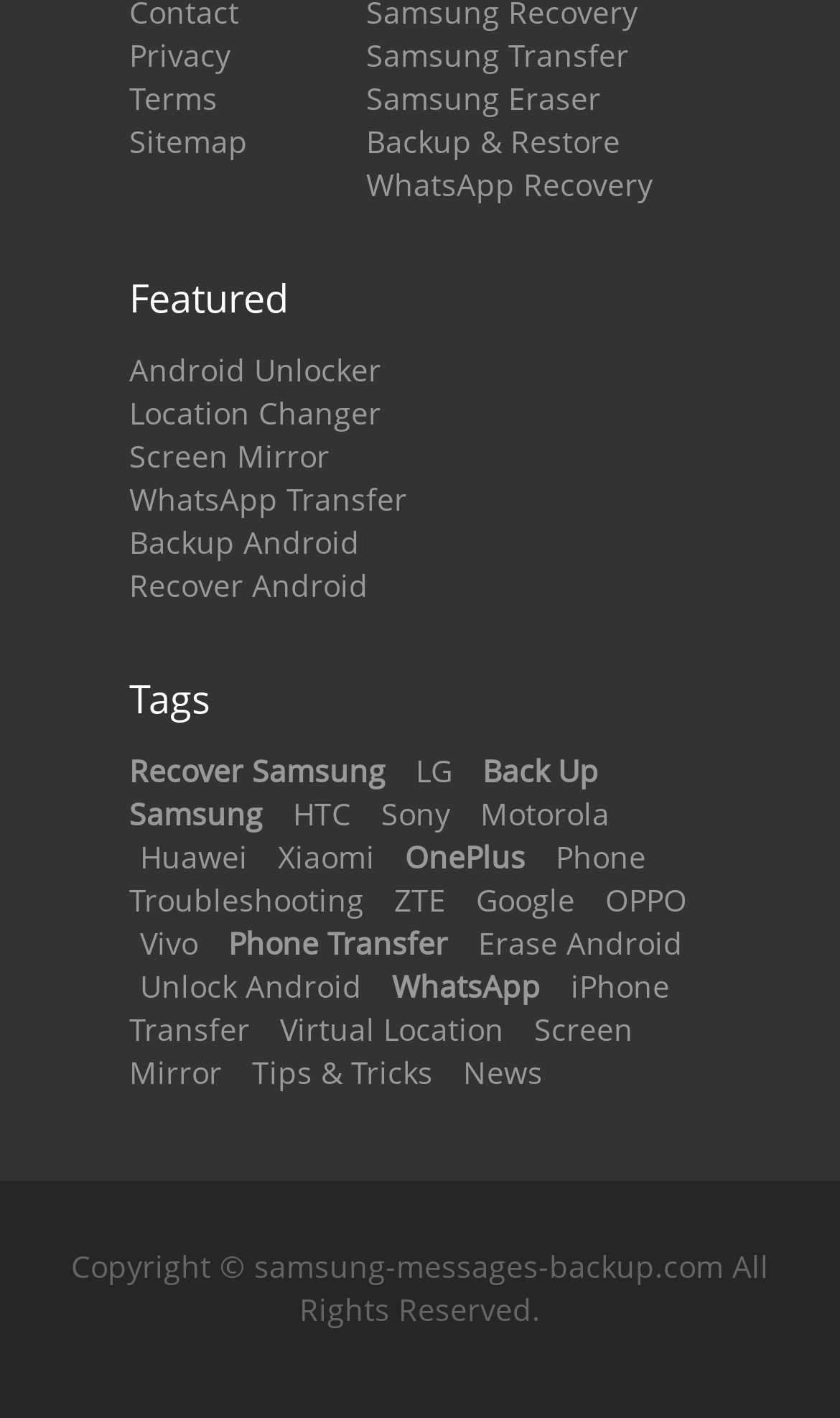What is the last link on the webpage?
Based on the image, give a one-word or short phrase answer.

News